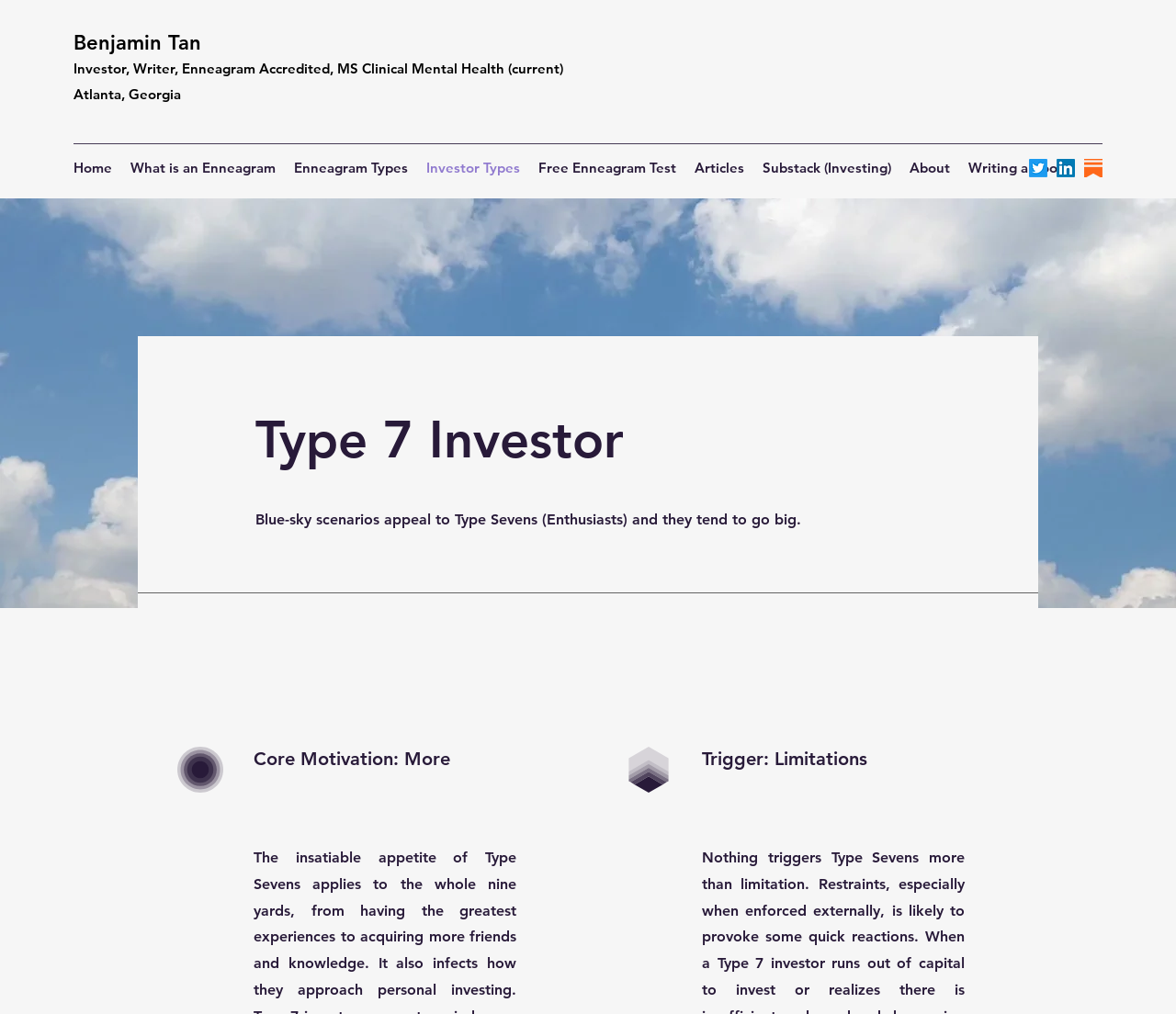Deliver a detailed narrative of the webpage's visual and textual elements.

This webpage is about Type 7 investors and Enneagram investing. At the top, there is a navigation menu with links to various sections of the website, including "Home", "What is an Enneagram", "Enneagram Types", "Investor Types", "Free Enneagram Test", "Articles", "Substack (Investing)", "About", and "Writing a Book". 

Below the navigation menu, there is a section with the title "Type 7 Investor" in a large font. Underneath the title, there is a paragraph of text that reads "Blue-sky scenarios appeal to Type Sevens (Enthusiasts) and they tend to go big." 

To the left of the title, there is a section with information about the author, Benjamin Tan, including his profession, location, and credentials. 

At the bottom of the page, there is a social bar with links to the author's Twitter, LinkedIn, and Substack profiles, each accompanied by an icon. 

The webpage also has a few other sections, including one with the heading "Core Motivation: More" and another with the heading "Trigger: Limitations", but the content of these sections is not immediately clear.